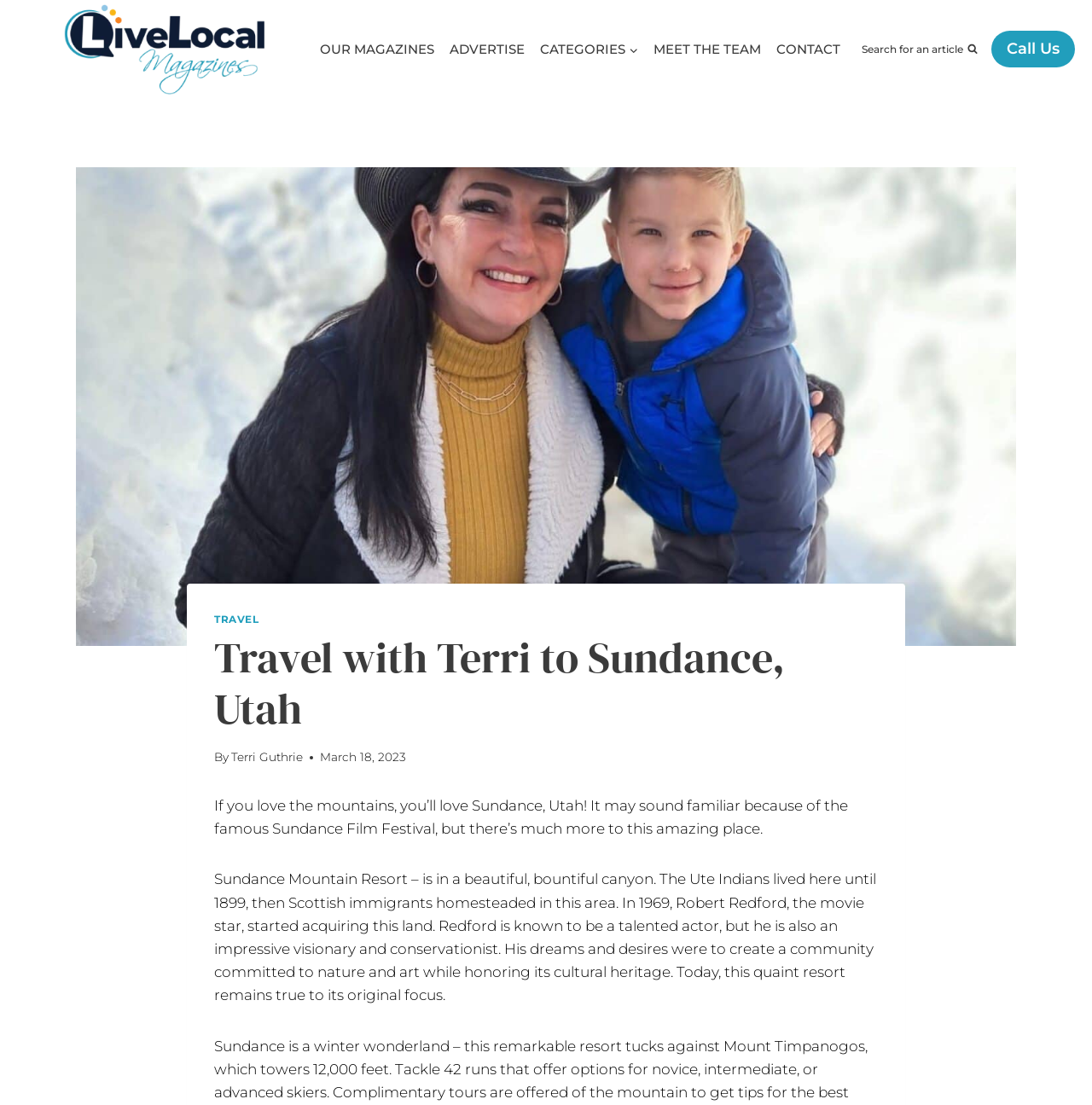Return the bounding box coordinates of the UI element that corresponds to this description: "Contact". The coordinates must be given as four float numbers in the range of 0 and 1, [left, top, right, bottom].

[0.704, 0.035, 0.777, 0.054]